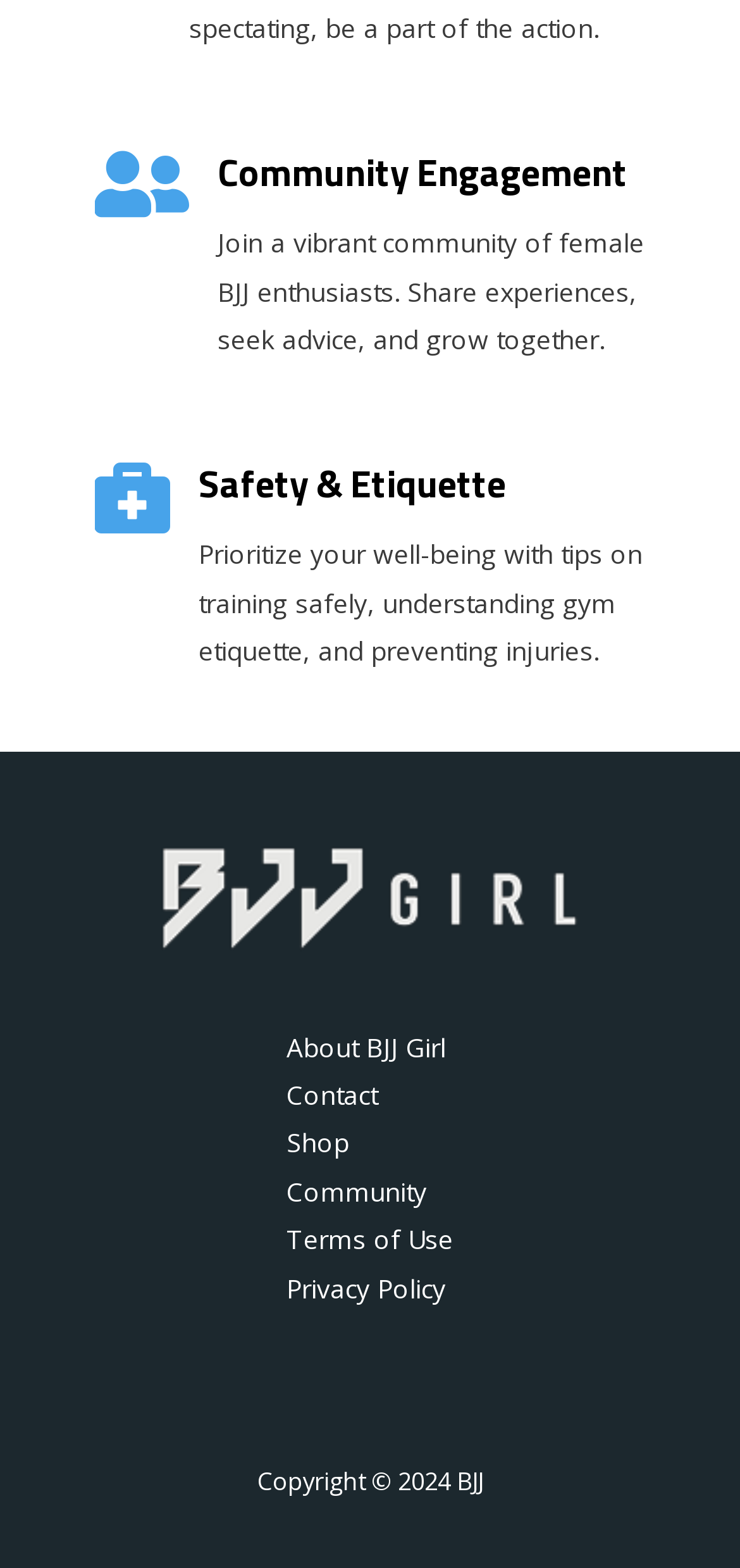Answer succinctly with a single word or phrase:
What is the main topic of the community engagement section?

Female BJJ enthusiasts